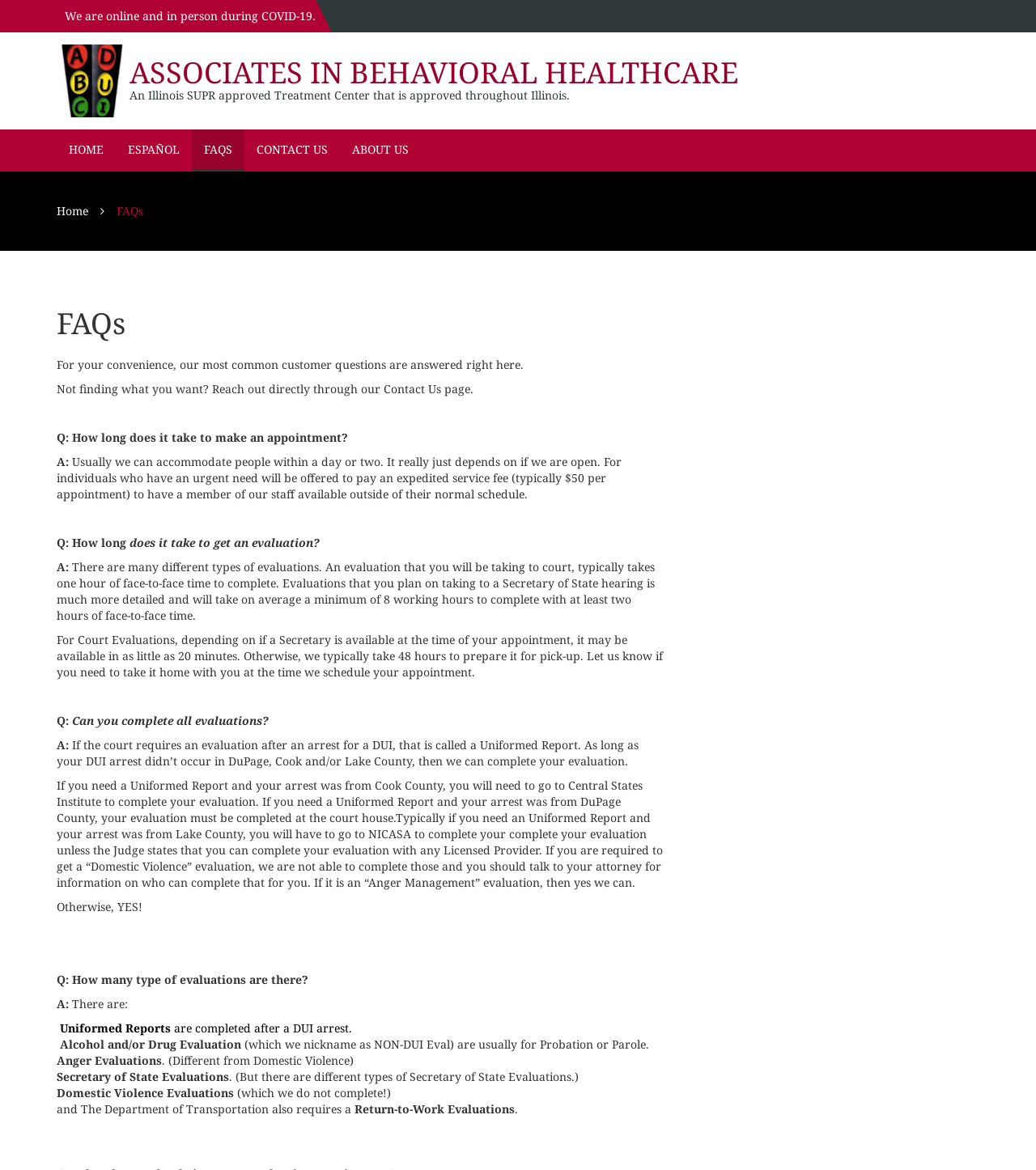Using the description "Home", predict the bounding box of the relevant HTML element.

None